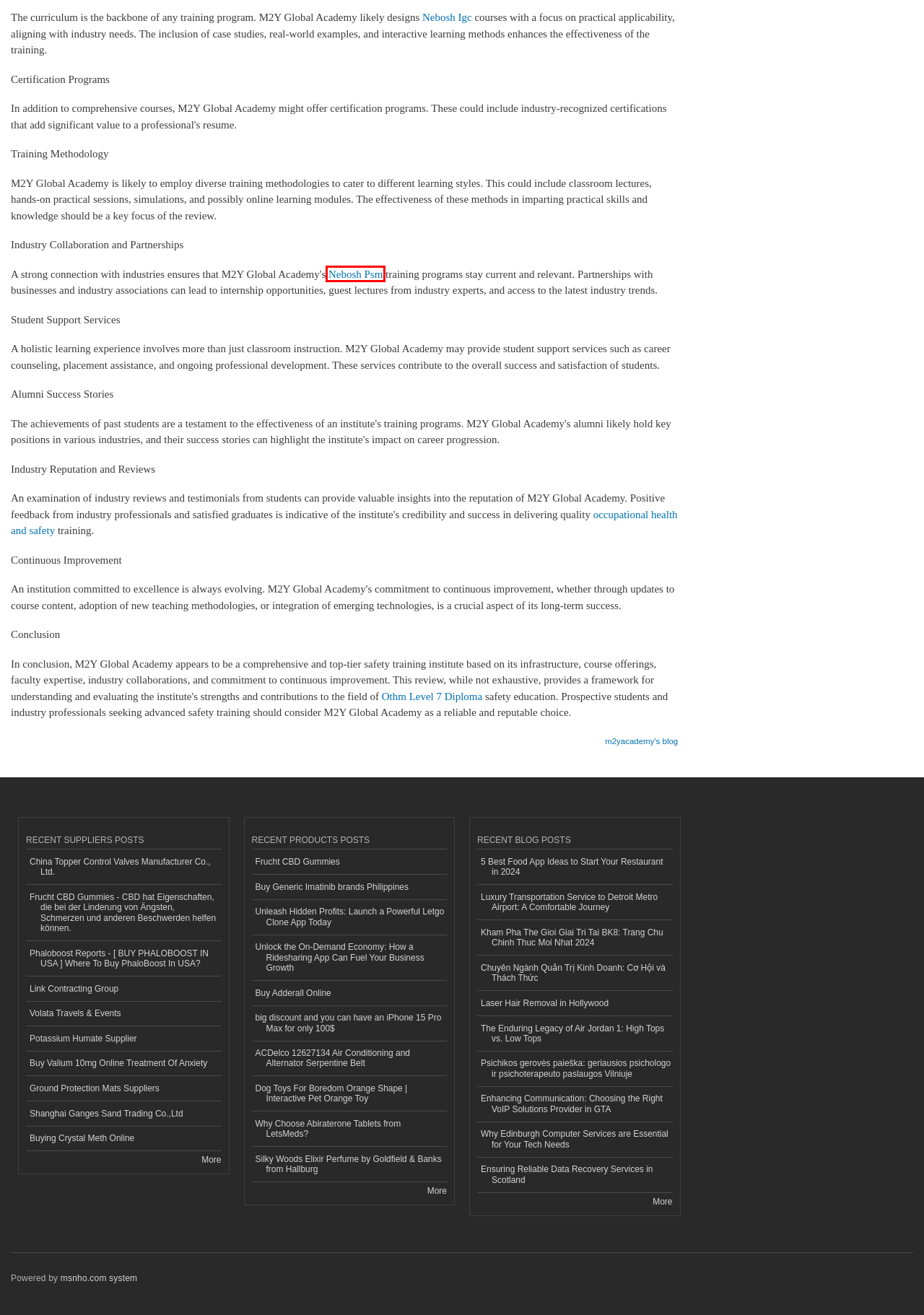Review the webpage screenshot and focus on the UI element within the red bounding box. Select the best-matching webpage description for the new webpage that follows after clicking the highlighted element. Here are the candidates:
A. User account | msnho.com
B. NEBOSH Courses | Health and Safety Training - M2Y Global
C. NEBOSH Process Safety Management | NEBOSH PSM
D. Suppliers Manufacturers Exporters Buyers SNS Blog B2B all FREE - Msnho!
E. NEBOSH Courses in India | Online Safety Training in India
F. OTHM Level 6 Diploma in Occupational Health and Safety
G. Safety Training Academy in India | Safety Institute Online
H. NEBOSH IGC Training | NEBOSH IGC Course Top Ranker

C